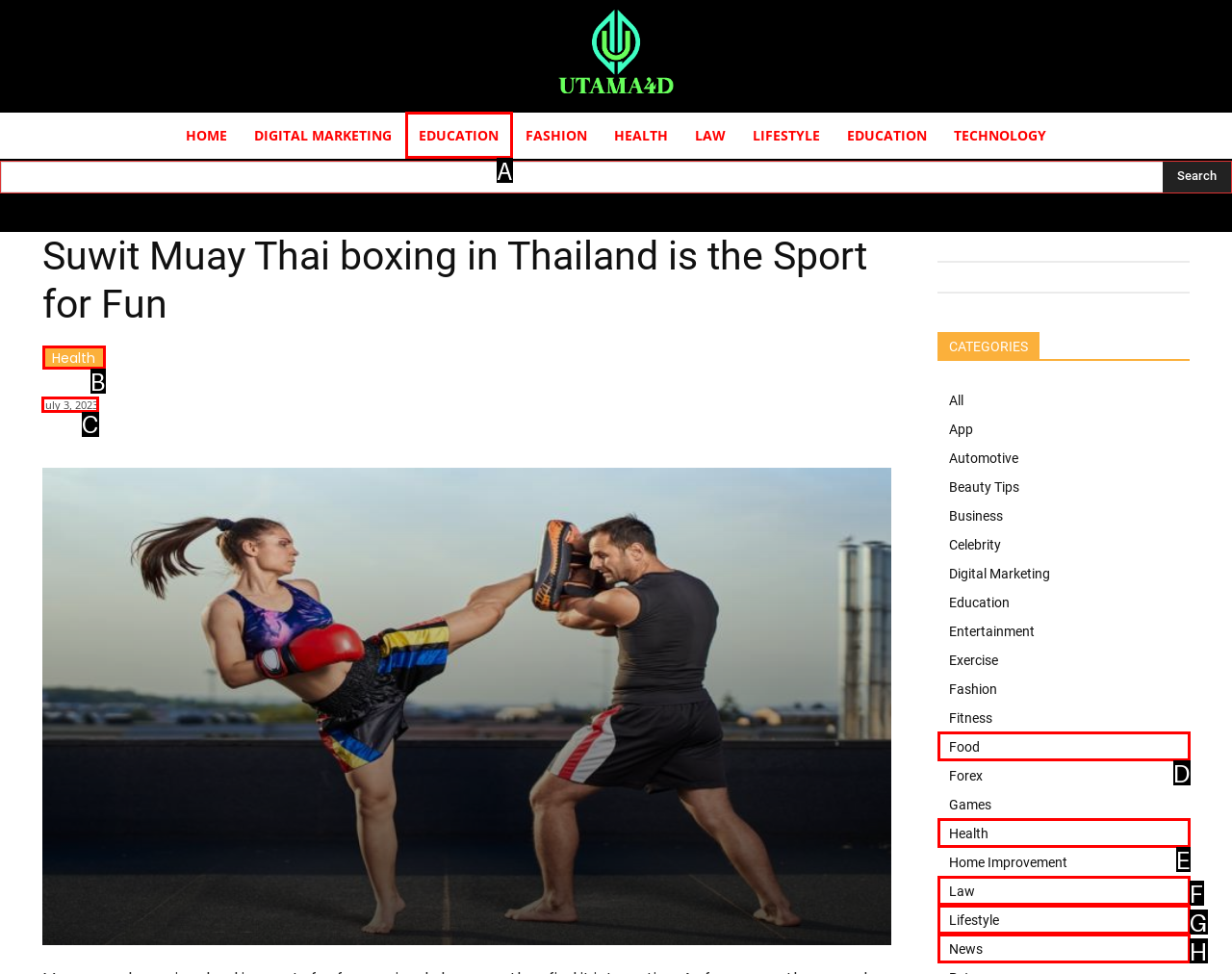Determine which letter corresponds to the UI element to click for this task: View the article posted on July 3, 2023
Respond with the letter from the available options.

C